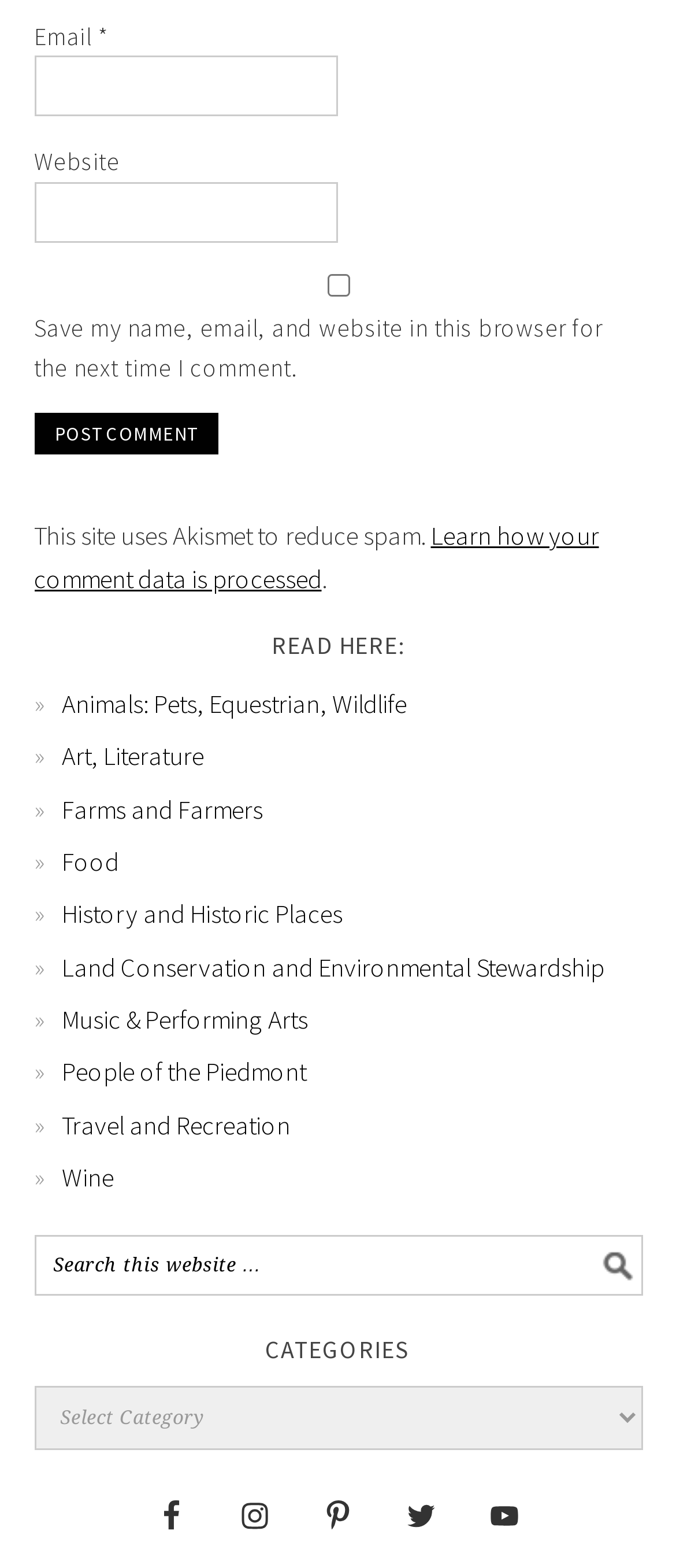Please identify the bounding box coordinates of the element I should click to complete this instruction: 'Search this website'. The coordinates should be given as four float numbers between 0 and 1, like this: [left, top, right, bottom].

[0.05, 0.787, 0.95, 0.826]